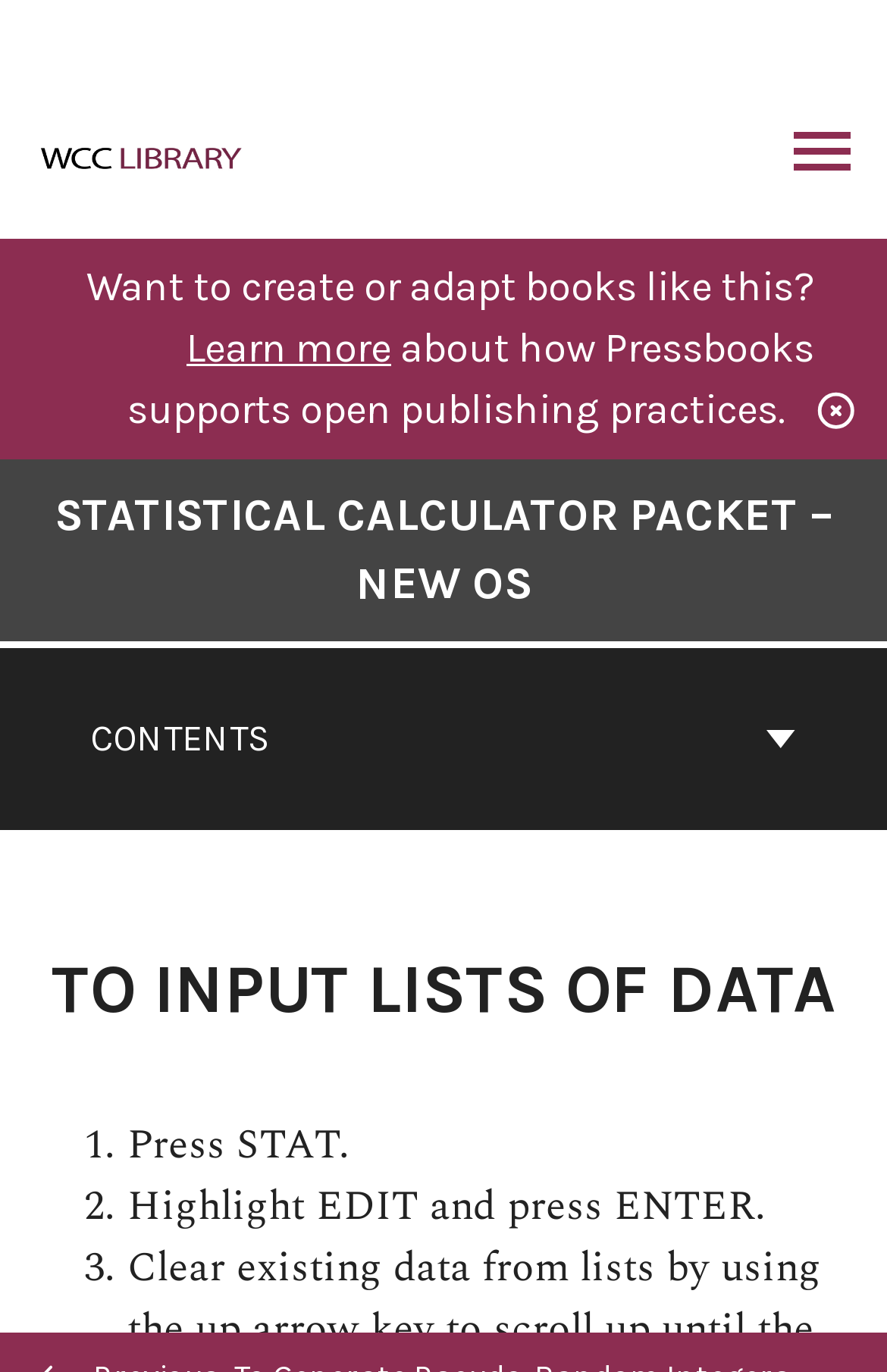Return the bounding box coordinates of the UI element that corresponds to this description: "Learn more". The coordinates must be given as four float numbers in the range of 0 and 1, [left, top, right, bottom].

[0.21, 0.235, 0.441, 0.271]